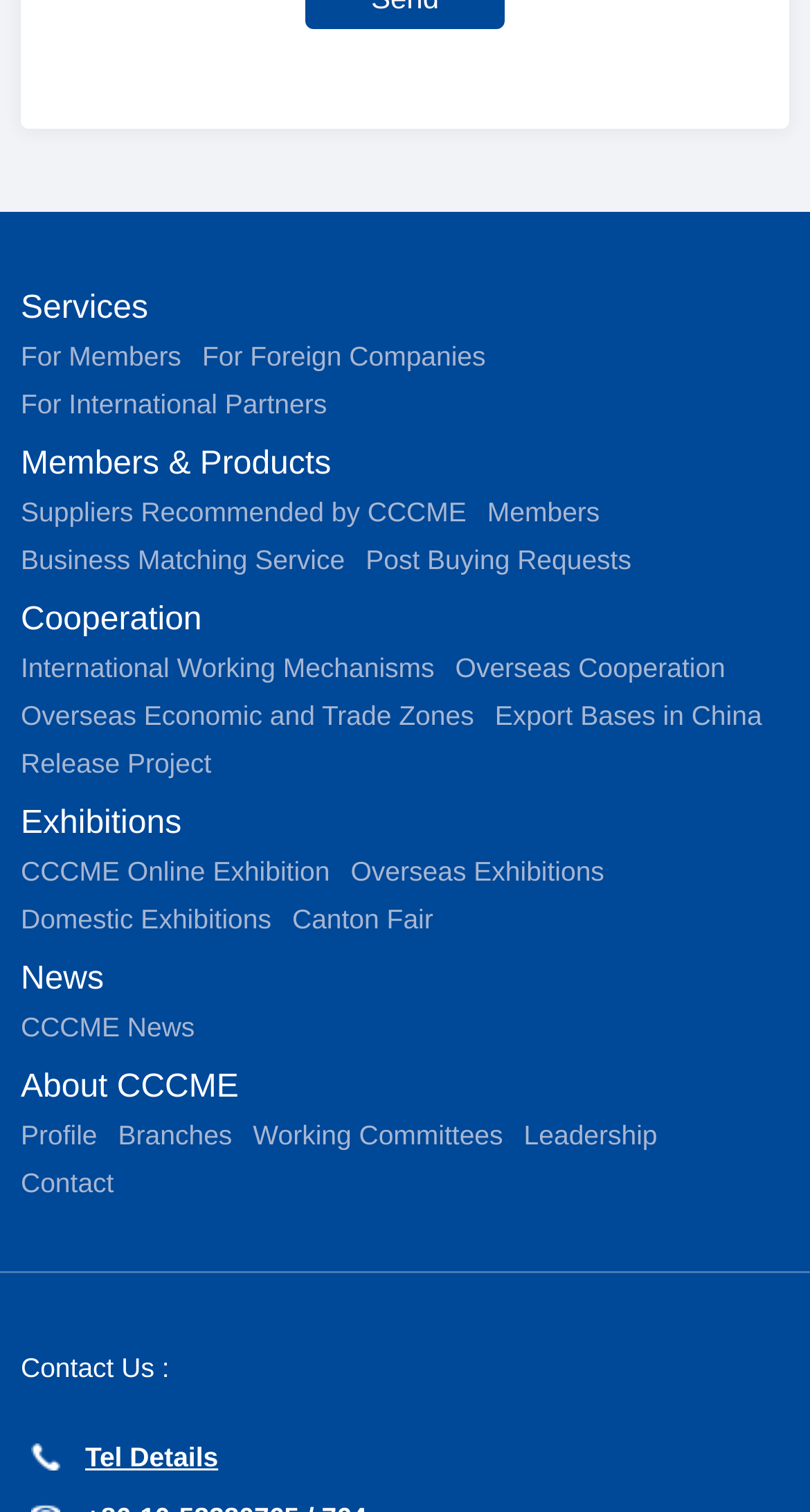What is the last link in the Cooperation category?
Please give a detailed answer to the question using the information shown in the image.

In the Cooperation category, I can see several links. The last link is 'Export Bases in China' which is located at the bottom of the category.